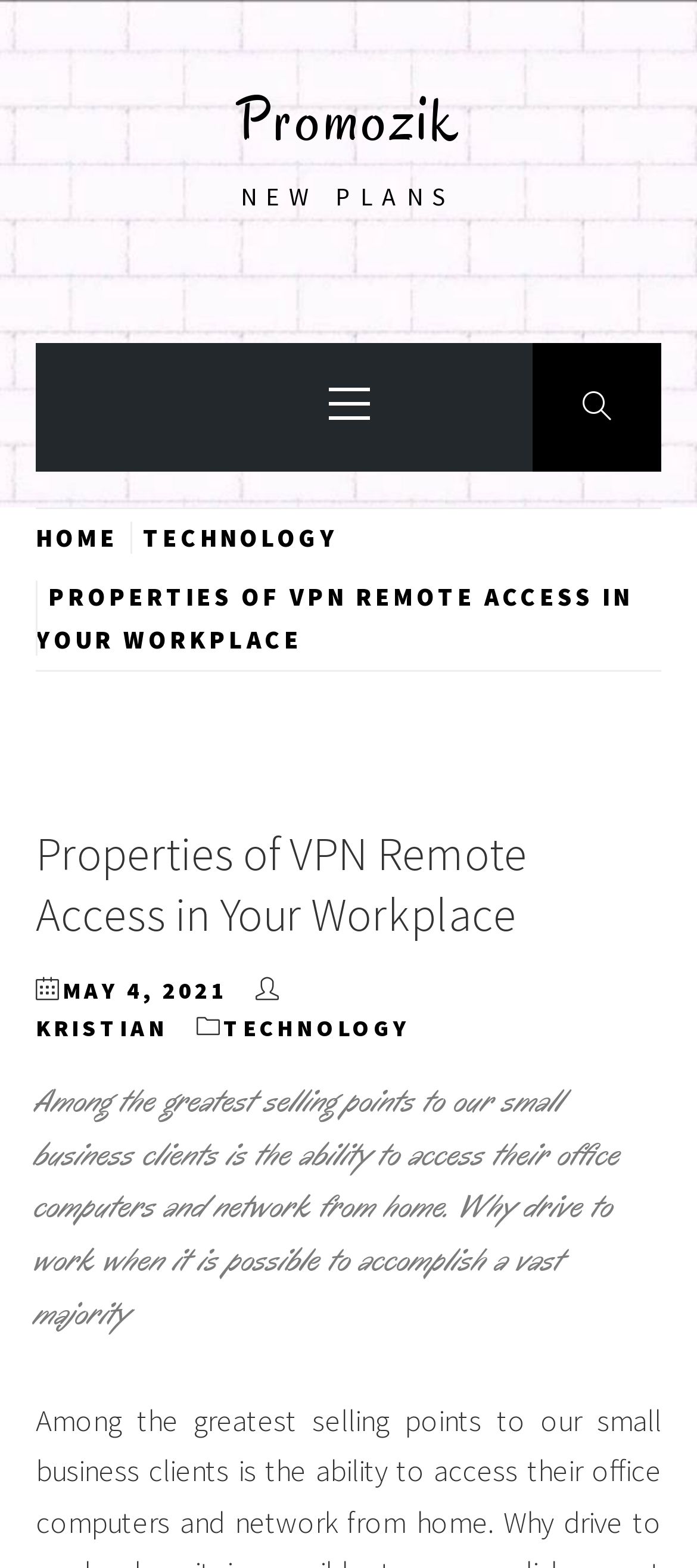Please identify the bounding box coordinates of the clickable area that will allow you to execute the instruction: "view technology page".

[0.187, 0.333, 0.503, 0.353]